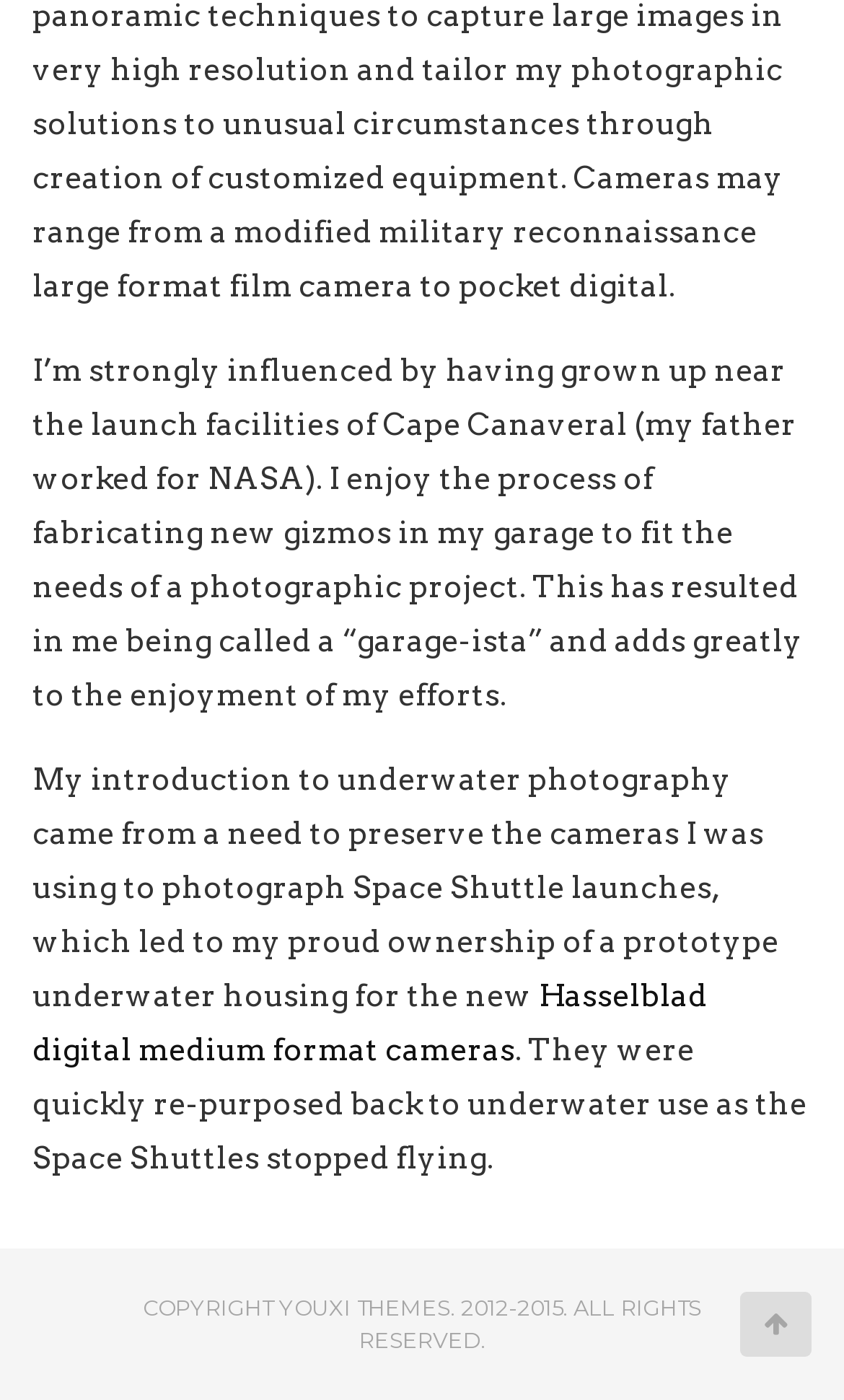What is the author's father's occupation?
Give a detailed and exhaustive answer to the question.

The author mentions that their father worked for NASA, which is stated in the first StaticText element.